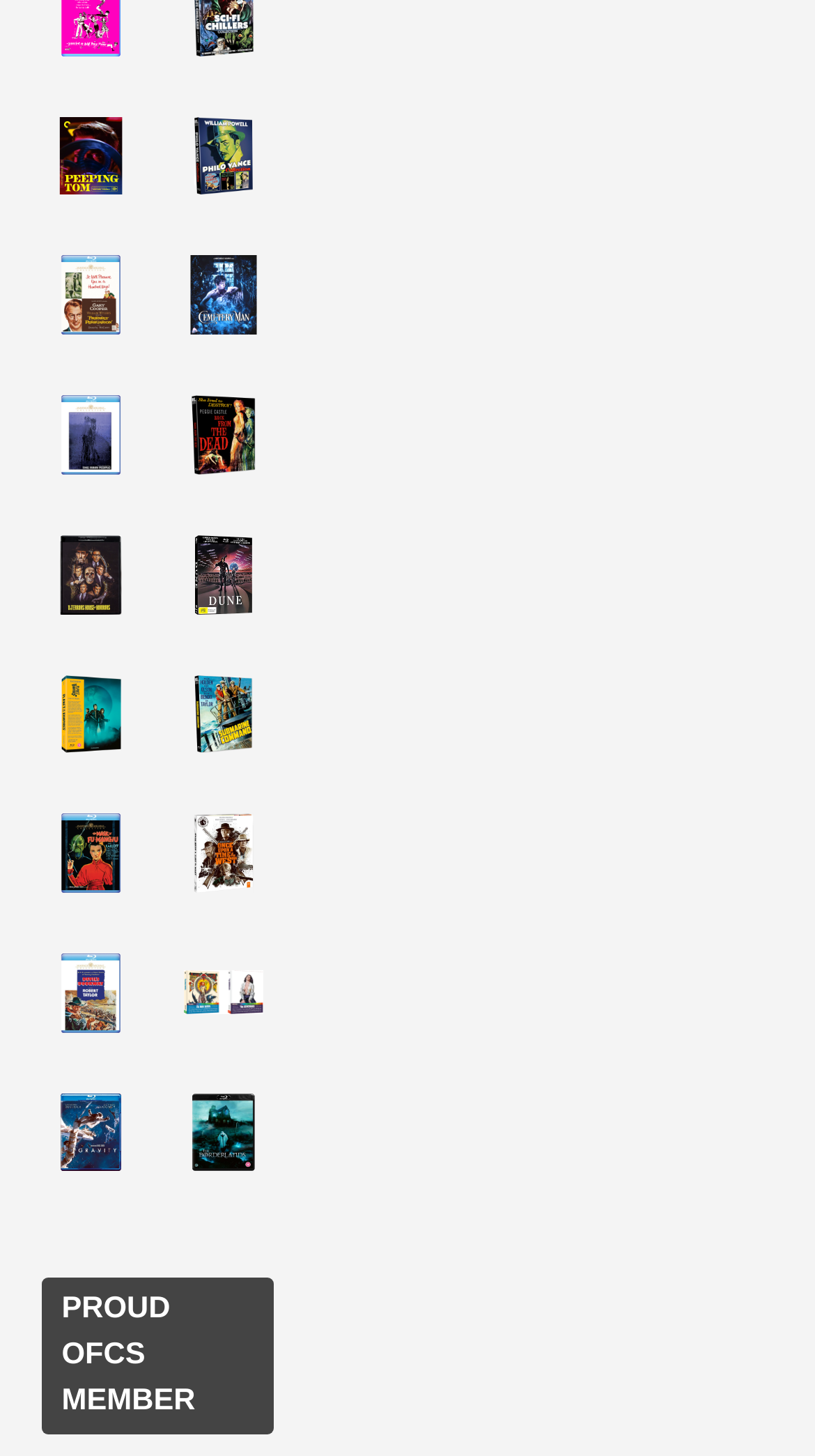Pinpoint the bounding box coordinates of the area that must be clicked to complete this instruction: "Explore PROUD OFCS MEMBER heading".

[0.05, 0.878, 0.336, 0.985]